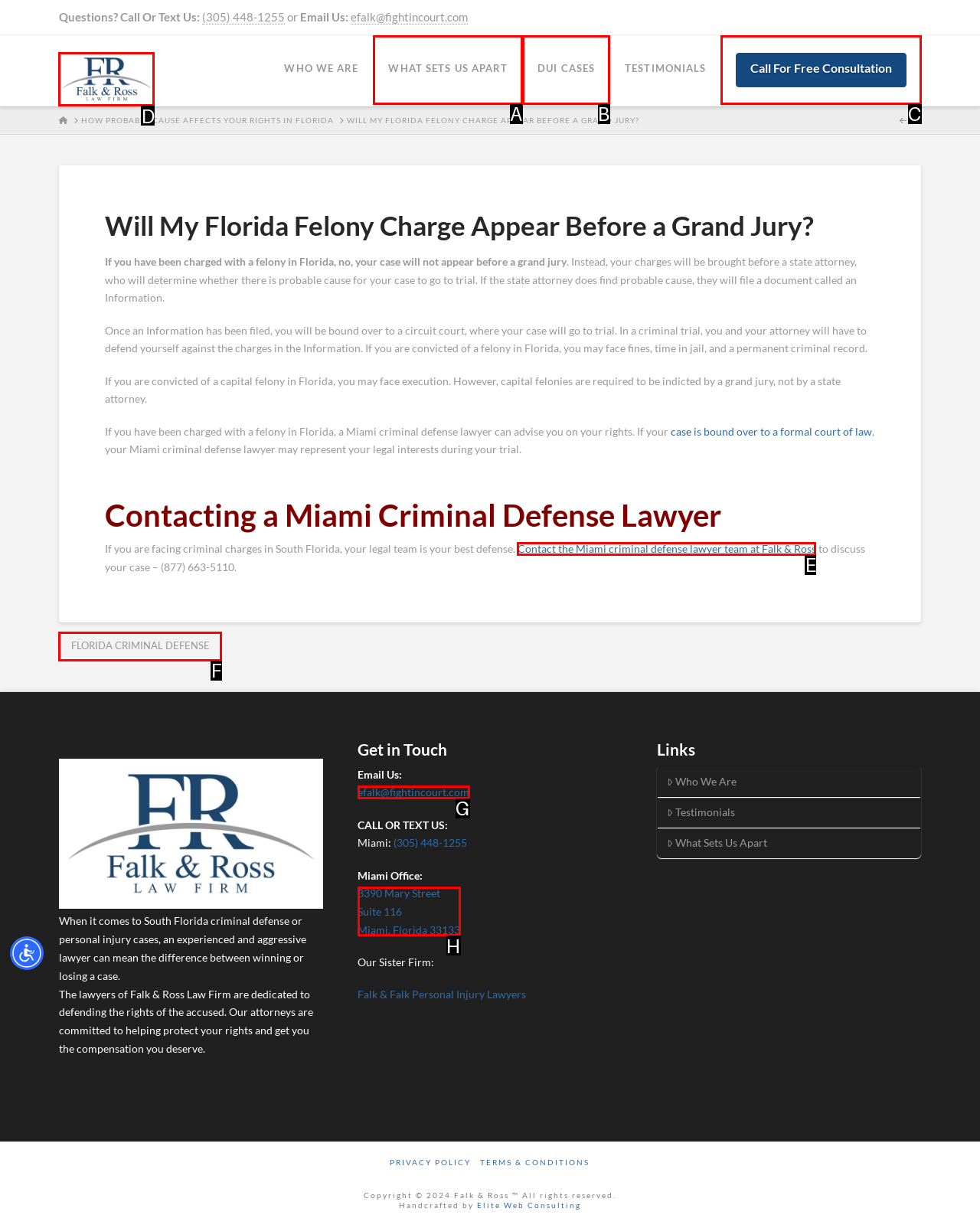Select the HTML element that corresponds to the description: Best Tips to Experience Universal. Answer with the letter of the matching option directly from the choices given.

None